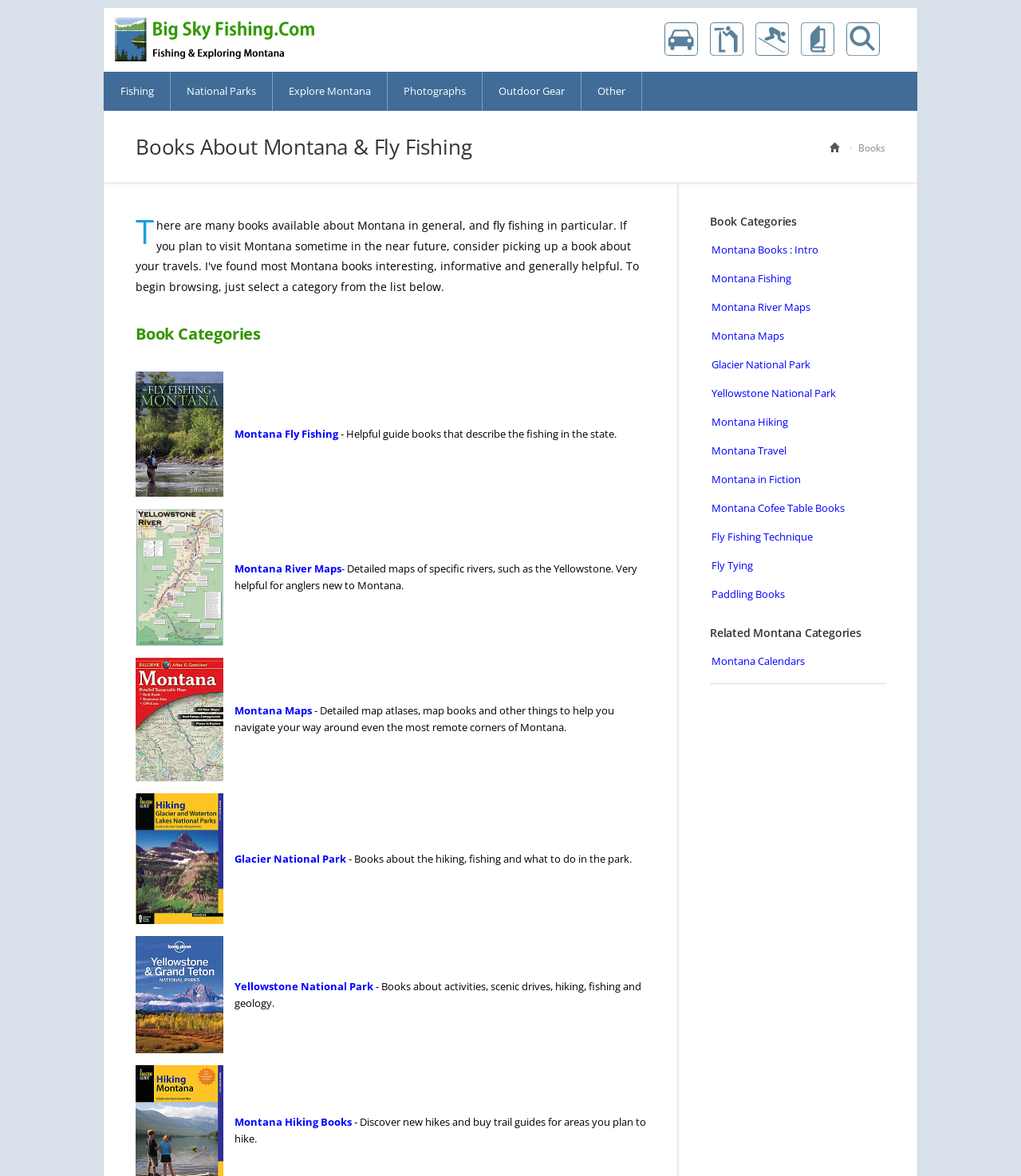Bounding box coordinates are specified in the format (top-left x, top-left y, bottom-right x, bottom-right y). All values are floating point numbers bounded between 0 and 1. Please provide the bounding box coordinate of the region this sentence describes: Paddling Books

[0.695, 0.493, 0.867, 0.517]